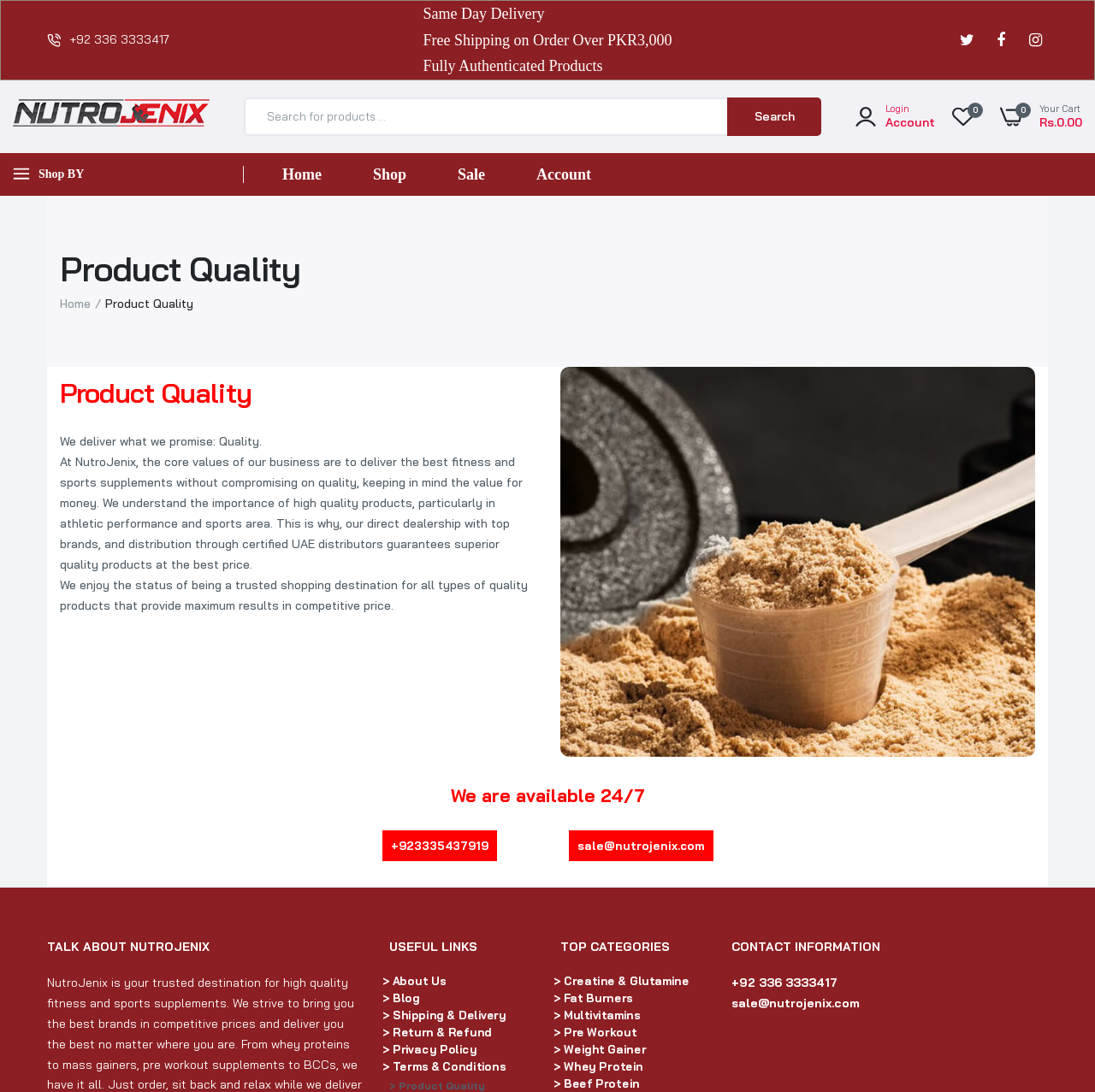What is the name of the online store?
Answer with a single word or short phrase according to what you see in the image.

Nutrojenix